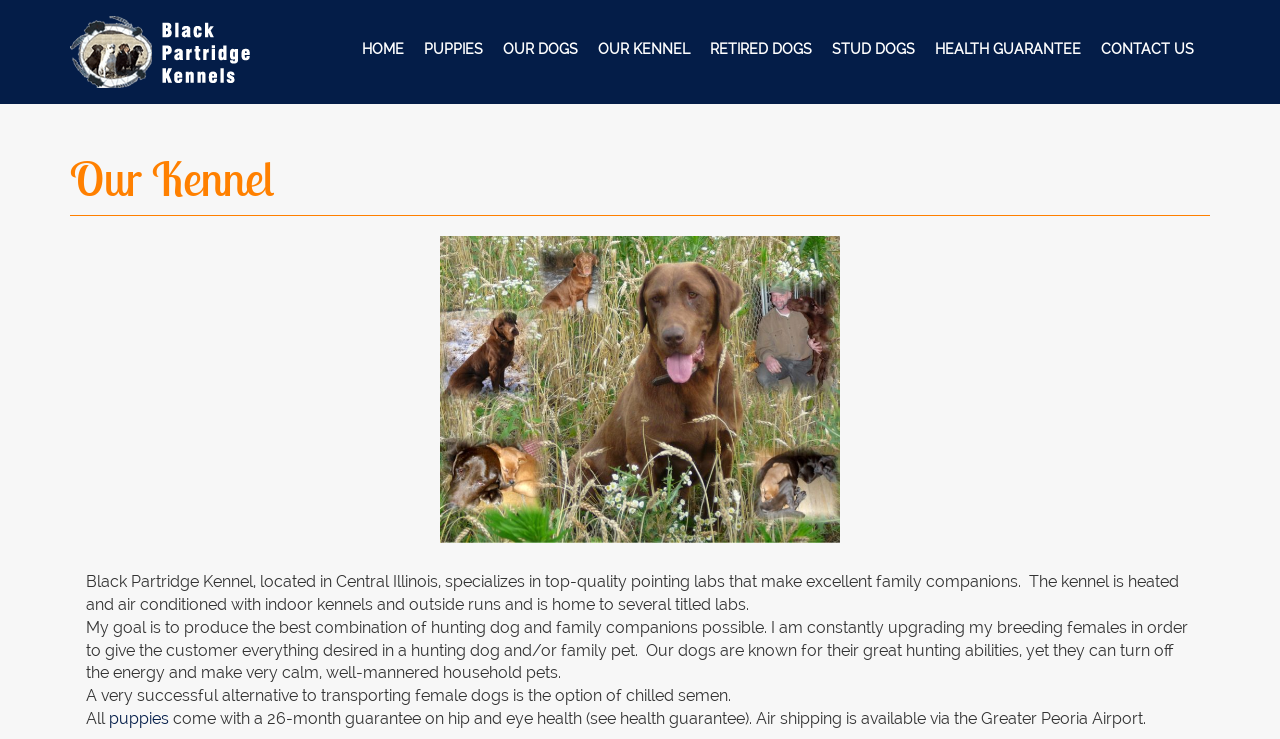Indicate the bounding box coordinates of the clickable region to achieve the following instruction: "Click the HOME link."

[0.283, 0.053, 0.316, 0.081]